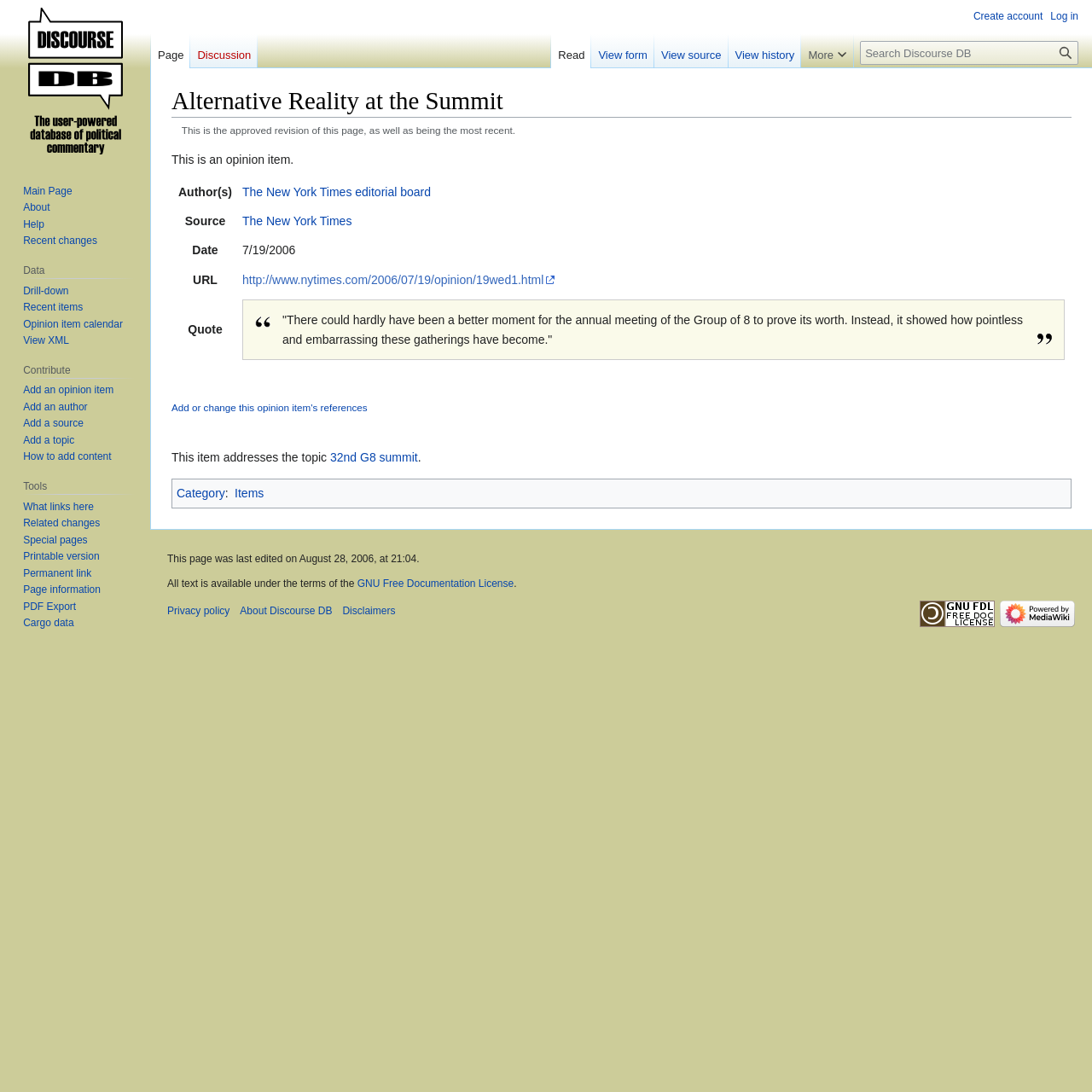Find the coordinates for the bounding box of the element with this description: "http://www.nytimes.com/2006/07/19/opinion/19wed1.html".

[0.222, 0.25, 0.509, 0.262]